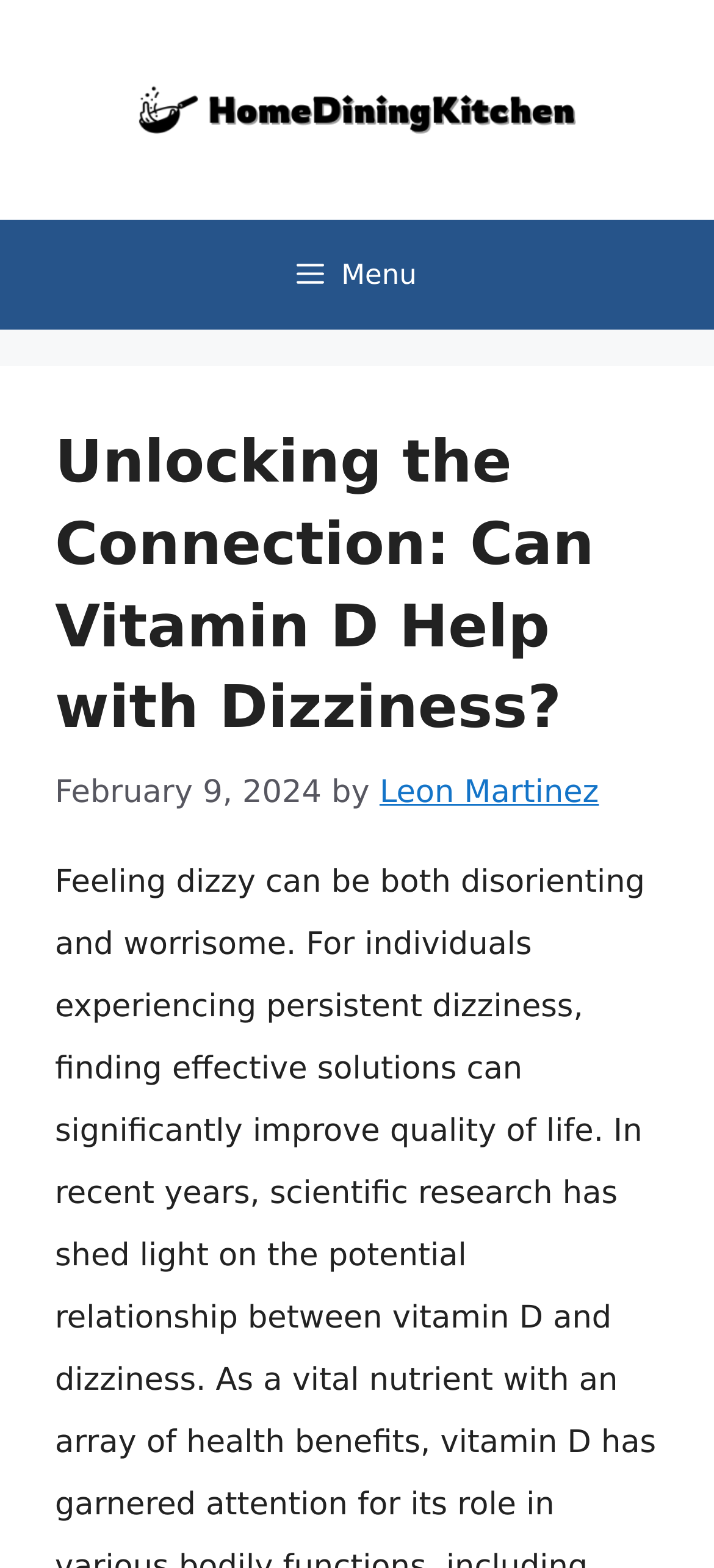Provide the bounding box coordinates for the UI element that is described by this text: "alt="HomeDiningKitchen"". The coordinates should be in the form of four float numbers between 0 and 1: [left, top, right, bottom].

[0.179, 0.058, 0.821, 0.081]